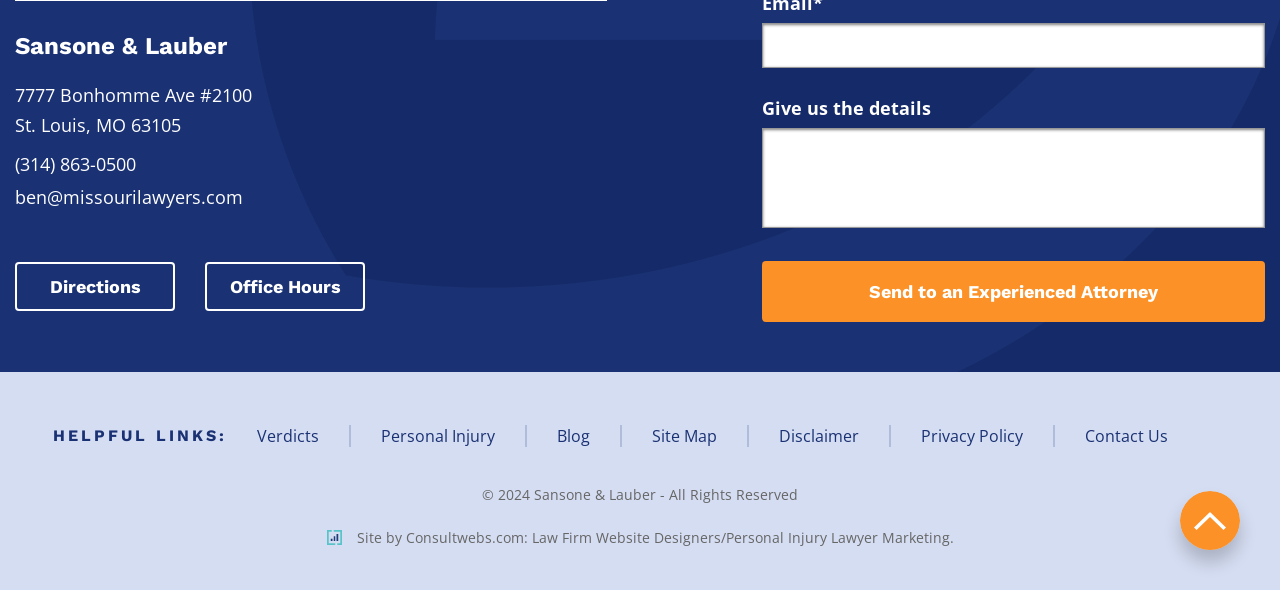Please use the details from the image to answer the following question comprehensively:
How many links are there in the 'HELPFUL LINKS' section?

The 'HELPFUL LINKS' section is located in a static text element with the bounding box coordinates [0.041, 0.721, 0.177, 0.754]. Below this element, there are 6 link elements with the text 'Verdicts', 'Personal Injury', 'Blog', 'Site Map', 'Disclaimer', and 'Privacy Policy'.